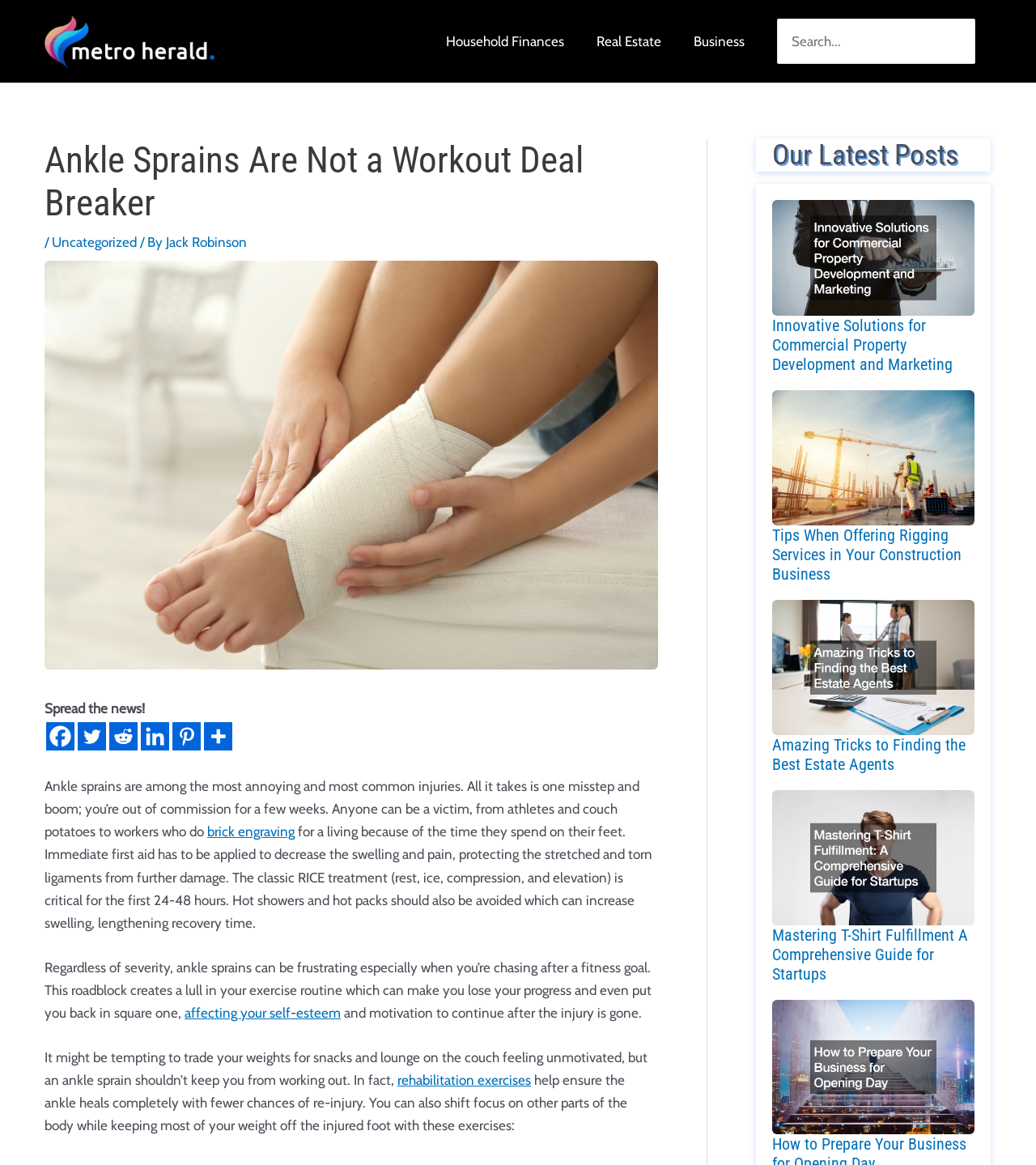Please identify the bounding box coordinates for the region that you need to click to follow this instruction: "Read the article about Innovative Solutions for Commercial Property Development and Marketing".

[0.745, 0.172, 0.941, 0.271]